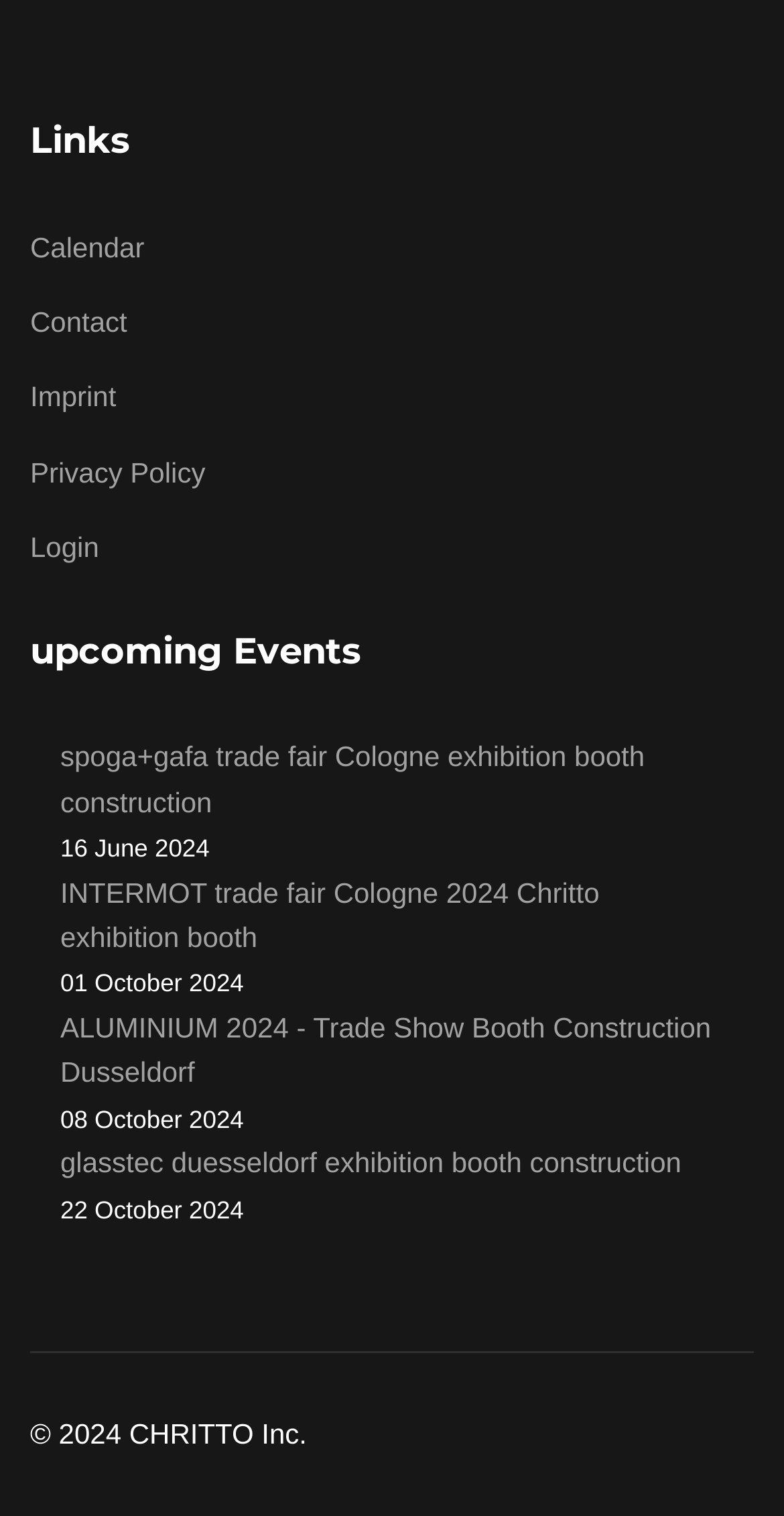Respond with a single word or phrase:
How many upcoming events are listed?

4